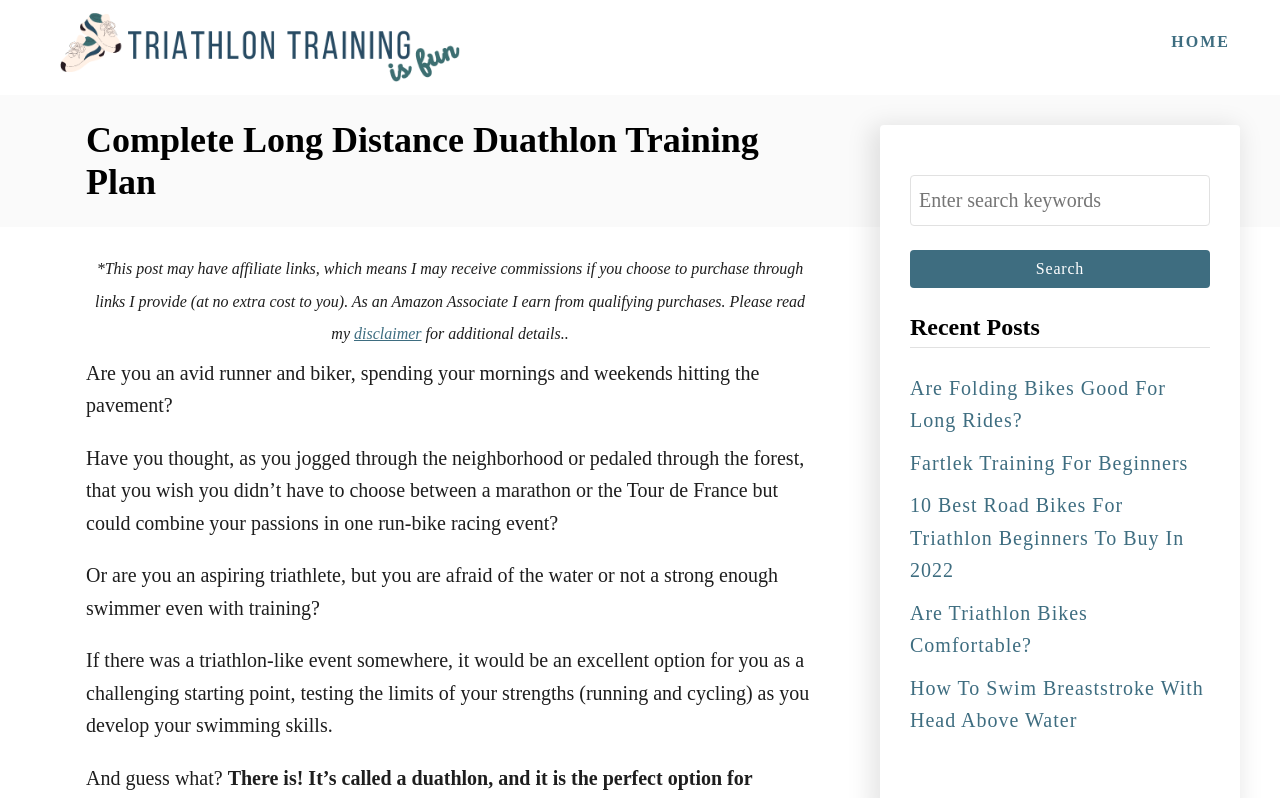Identify the bounding box coordinates of the region I need to click to complete this instruction: "View the 'January 2022' archive".

None